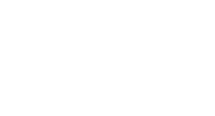Use a single word or phrase to answer the question: What type of information is displayed alongside the logo?

Aviation services details